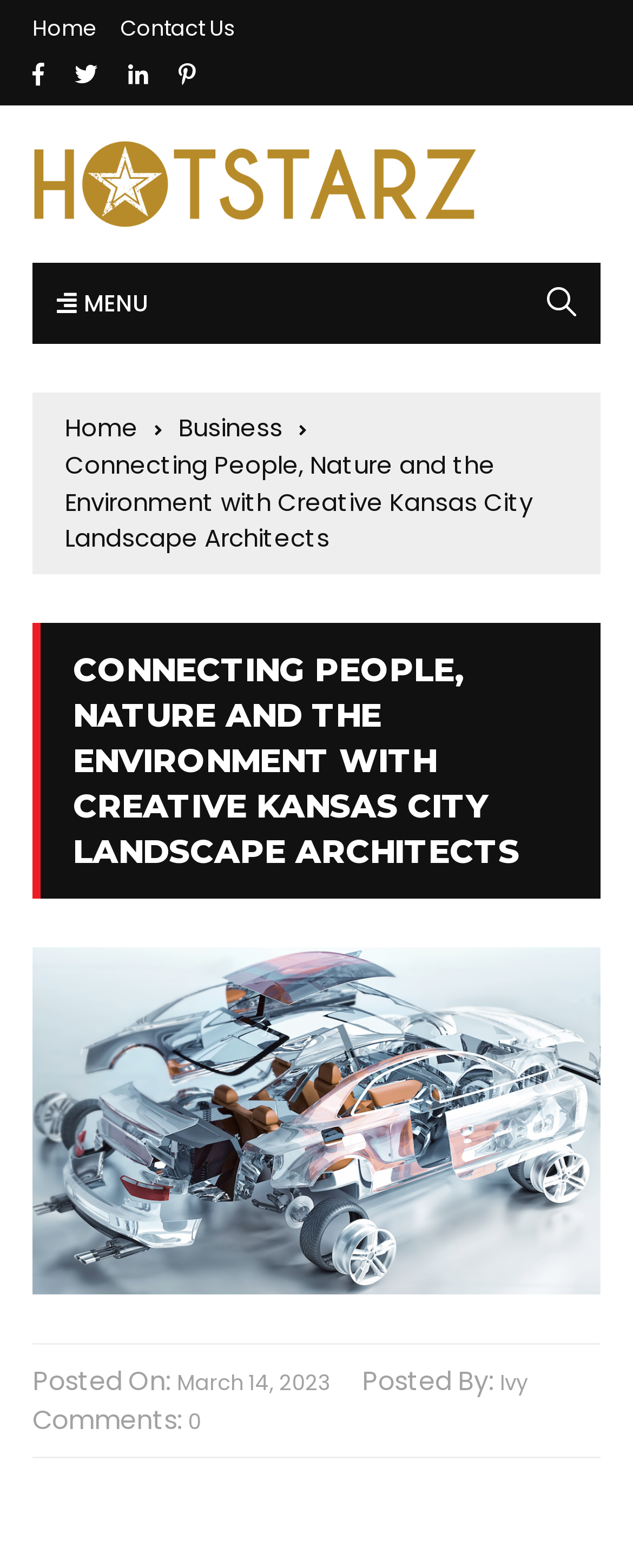Give an in-depth explanation of the webpage layout and content.

This webpage is about Kansas City landscape architects, specifically highlighting the benefits of working with experts in this field. At the top left corner, there are five social media links, represented by icons, followed by a "Home" and "Contact Us" link. To the right of these links, there is a "HotstarZ" logo, which is also an image. Below this, there is a "MENU" link and another icon link.

The main content of the webpage is divided into sections. The first section has a navigation menu, also referred to as "Breadcrumbs", which contains three links: "Home", "Business", and the title of the webpage, "Connecting People, Nature and the Environment with Creative Kansas City Landscape Architects". This title is also a heading and is repeated as an image below.

Below the navigation menu, there is a section with a heading that matches the title of the webpage. This section contains an image related to the topic. At the bottom of this section, there are three lines of text: "Posted On: March 14, 2023", "Posted By: Ivy", and "Comments: 0".